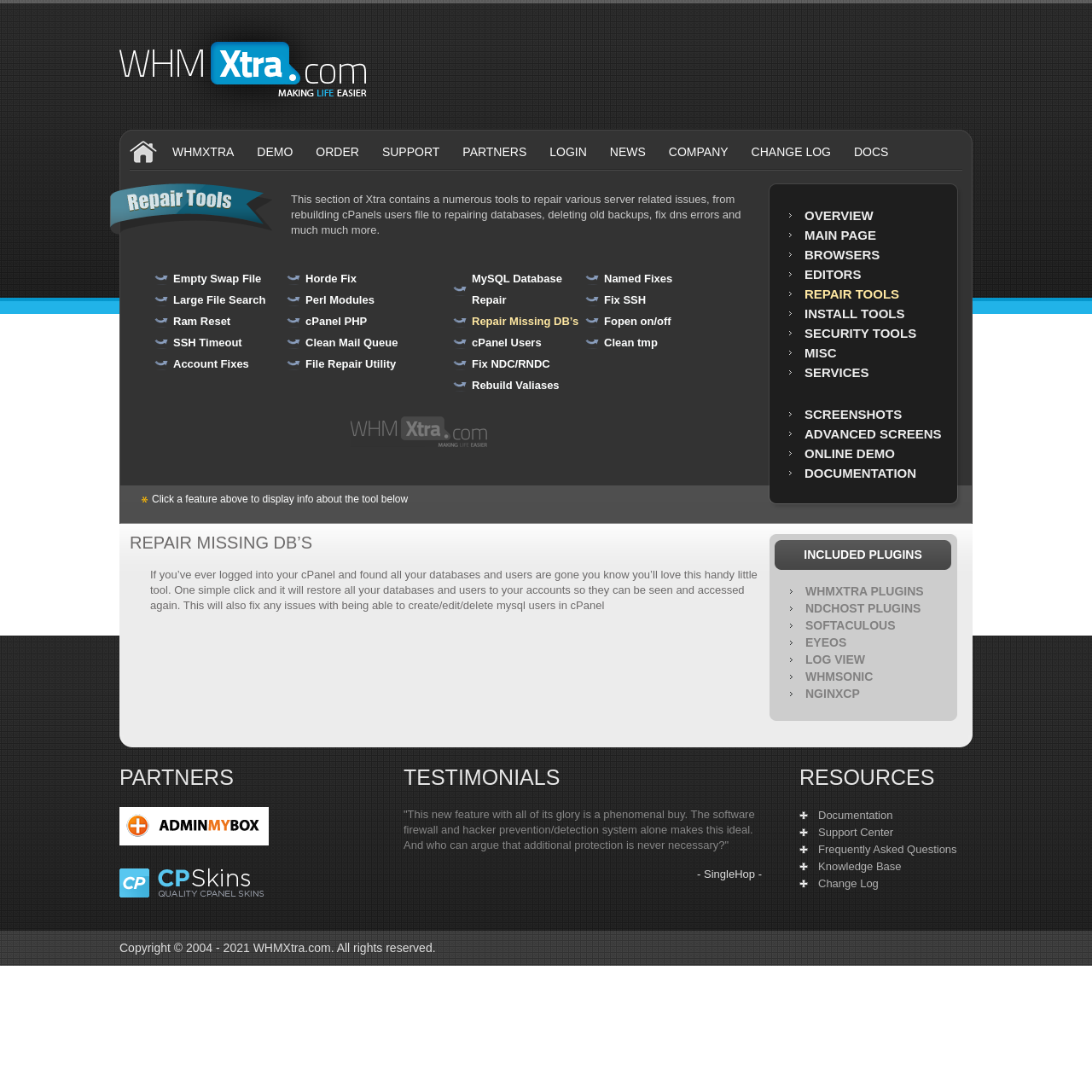Based on the image, provide a detailed and complete answer to the question: 
How many partners are listed?

The webpage lists 'AdminMyBox' and 'CPSkins' as partners, and there may be more, but at least two partners are mentioned.